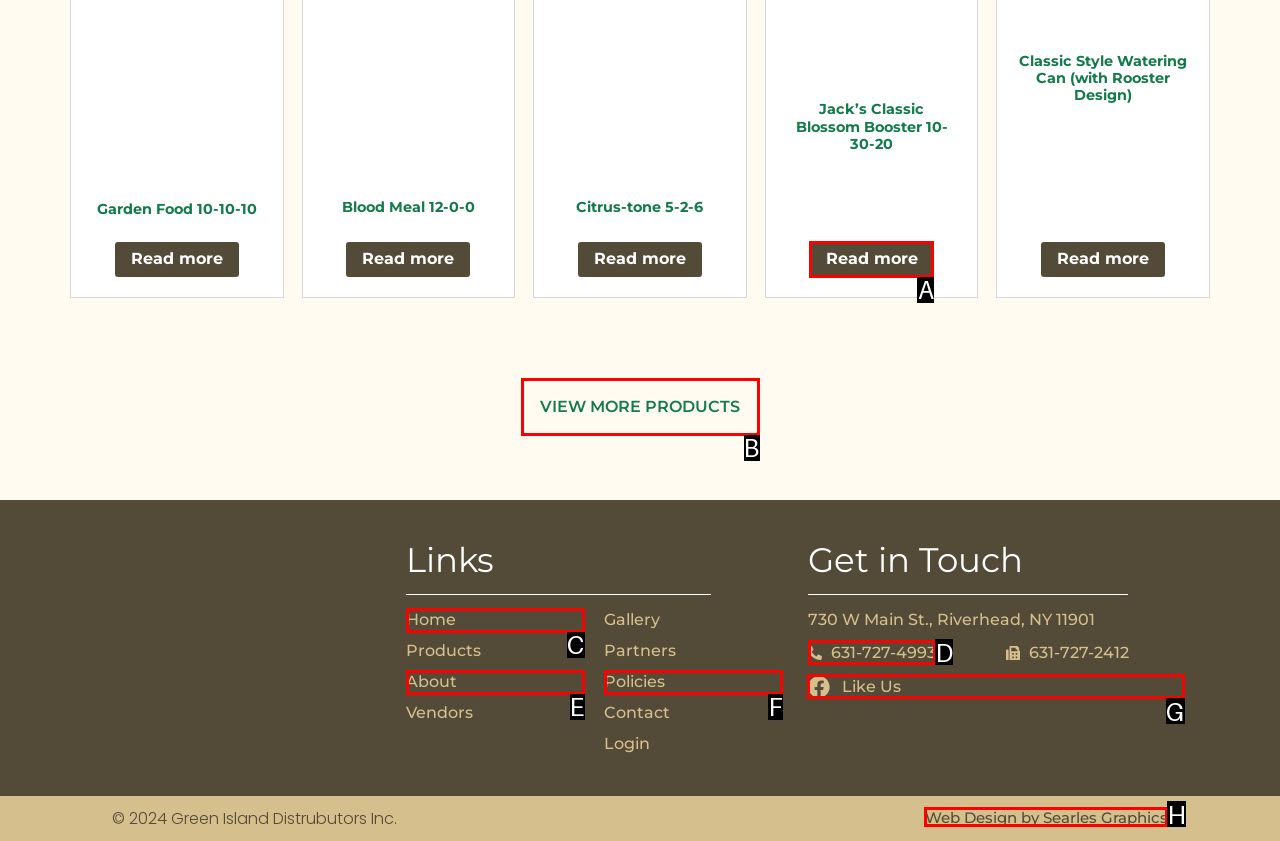Determine which HTML element I should select to execute the task: Like us on social media
Reply with the corresponding option's letter from the given choices directly.

G